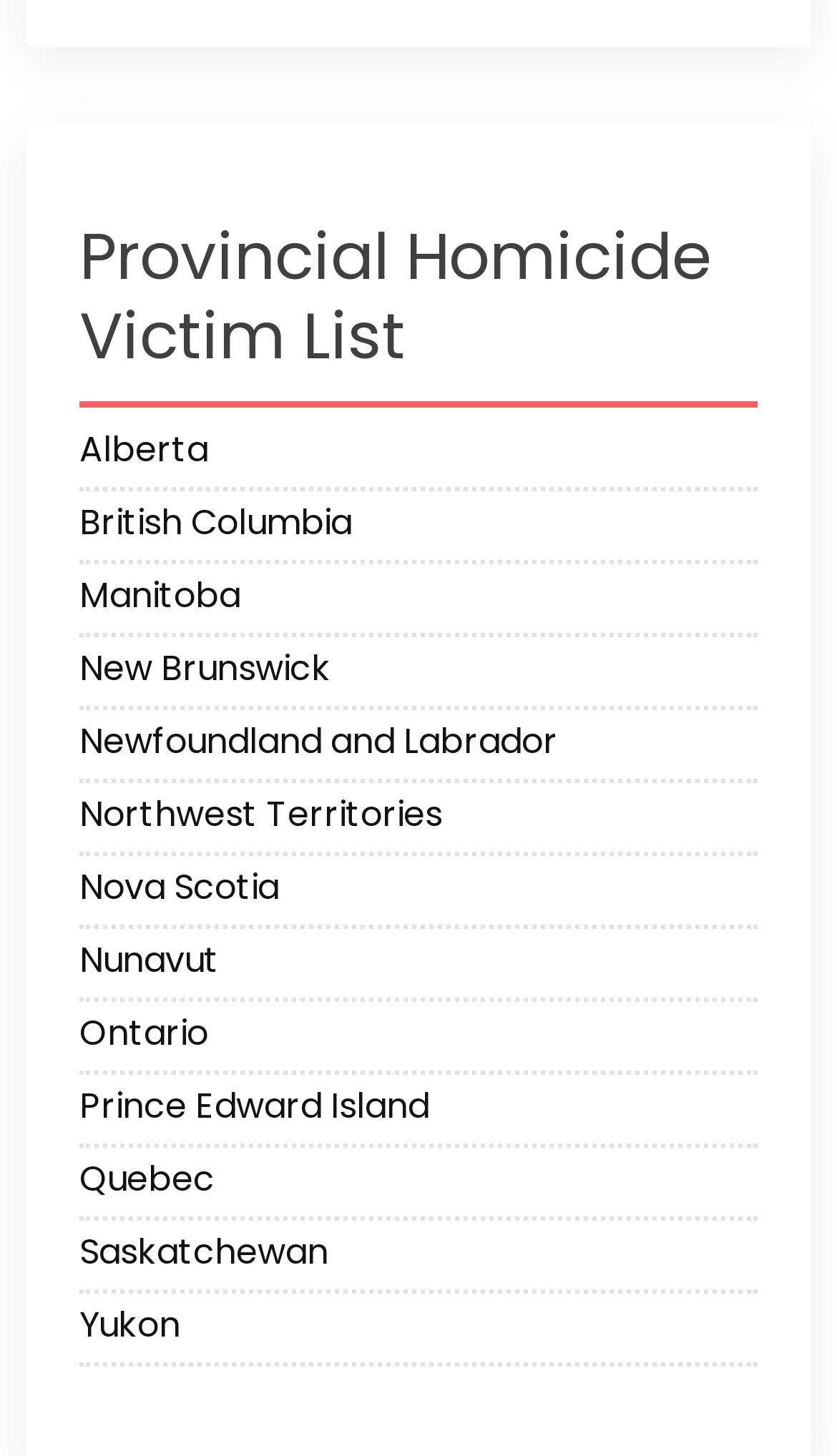Please identify the bounding box coordinates of the element I need to click to follow this instruction: "Enter your name".

None